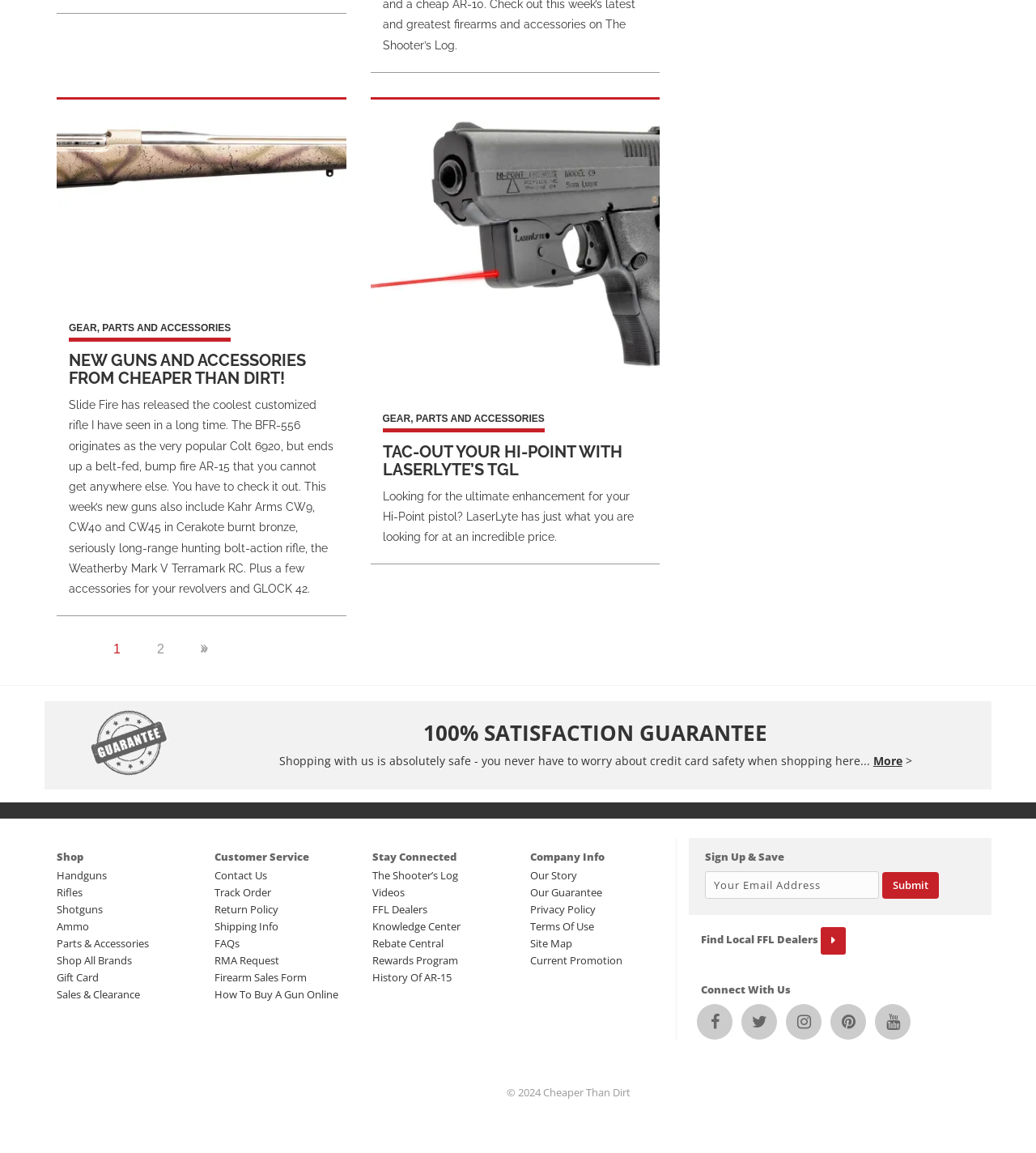Please identify the coordinates of the bounding box for the clickable region that will accomplish this instruction: "contact us".

None